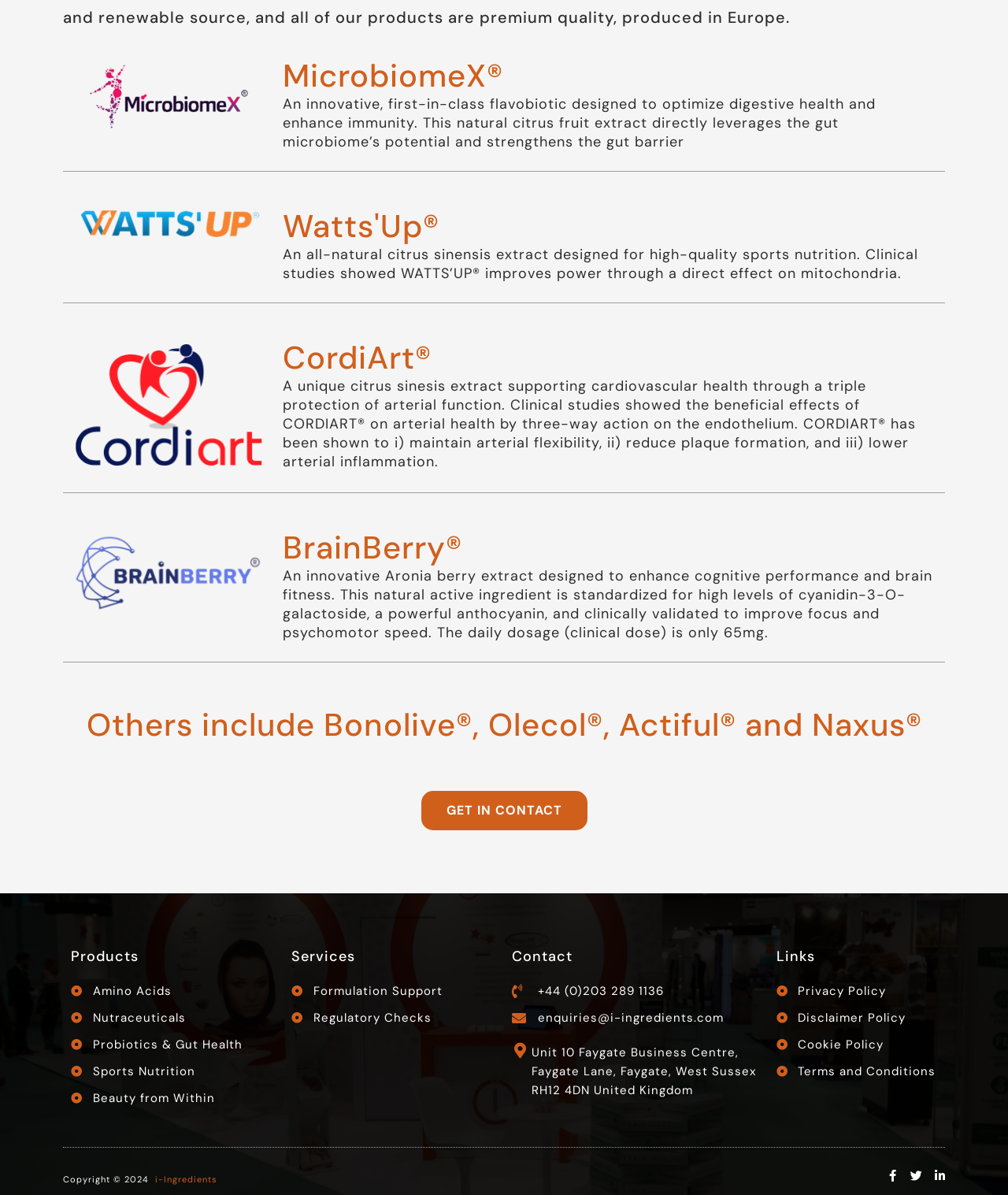Provide the bounding box coordinates of the HTML element this sentence describes: "Terms and Conditions". The bounding box coordinates consist of four float numbers between 0 and 1, i.e., [left, top, right, bottom].

[0.77, 0.882, 0.929, 0.898]